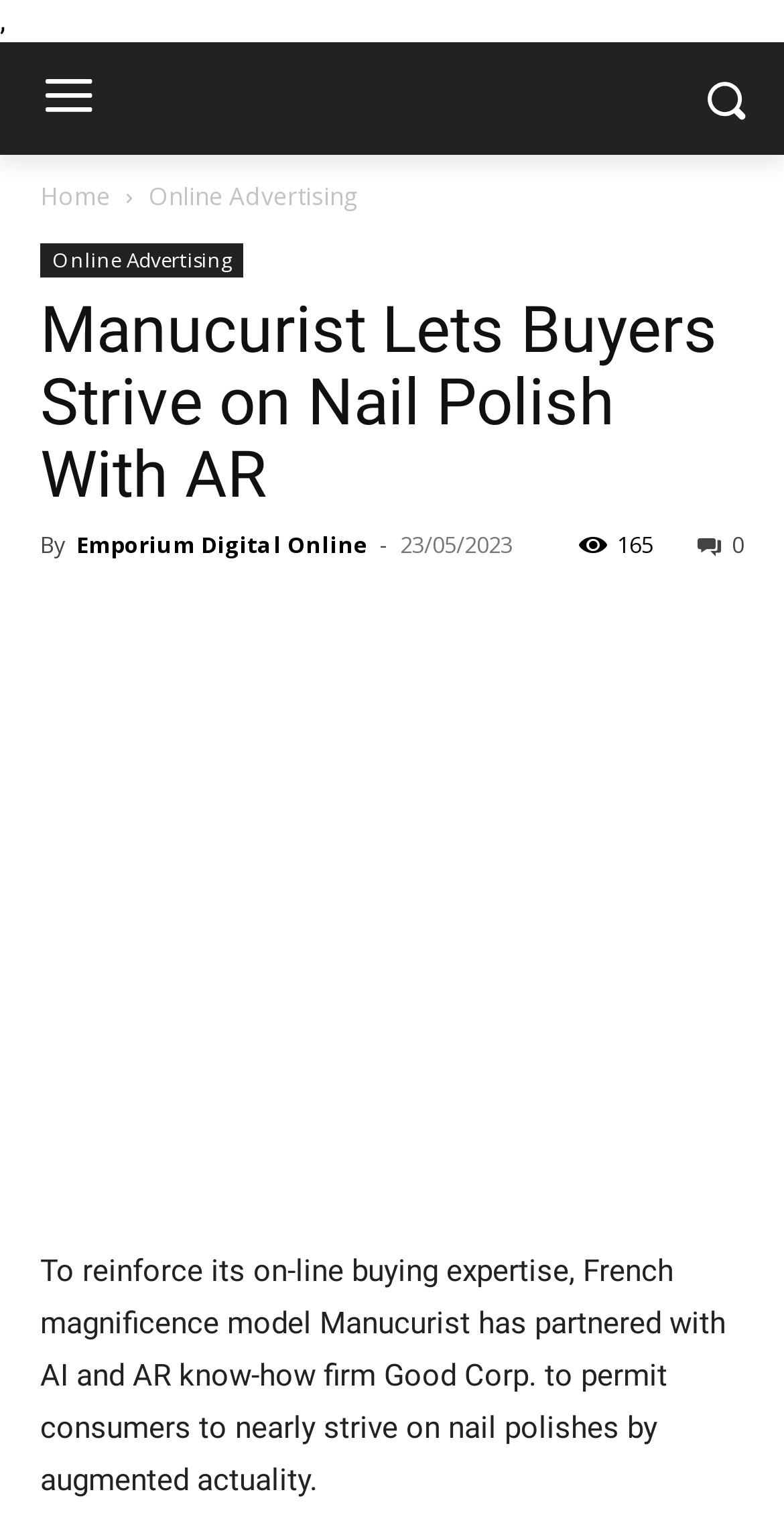Kindly provide the bounding box coordinates of the section you need to click on to fulfill the given instruction: "View The New Way to Create AI Videos with Sora by OpenAI".

[0.0, 0.003, 0.969, 0.051]